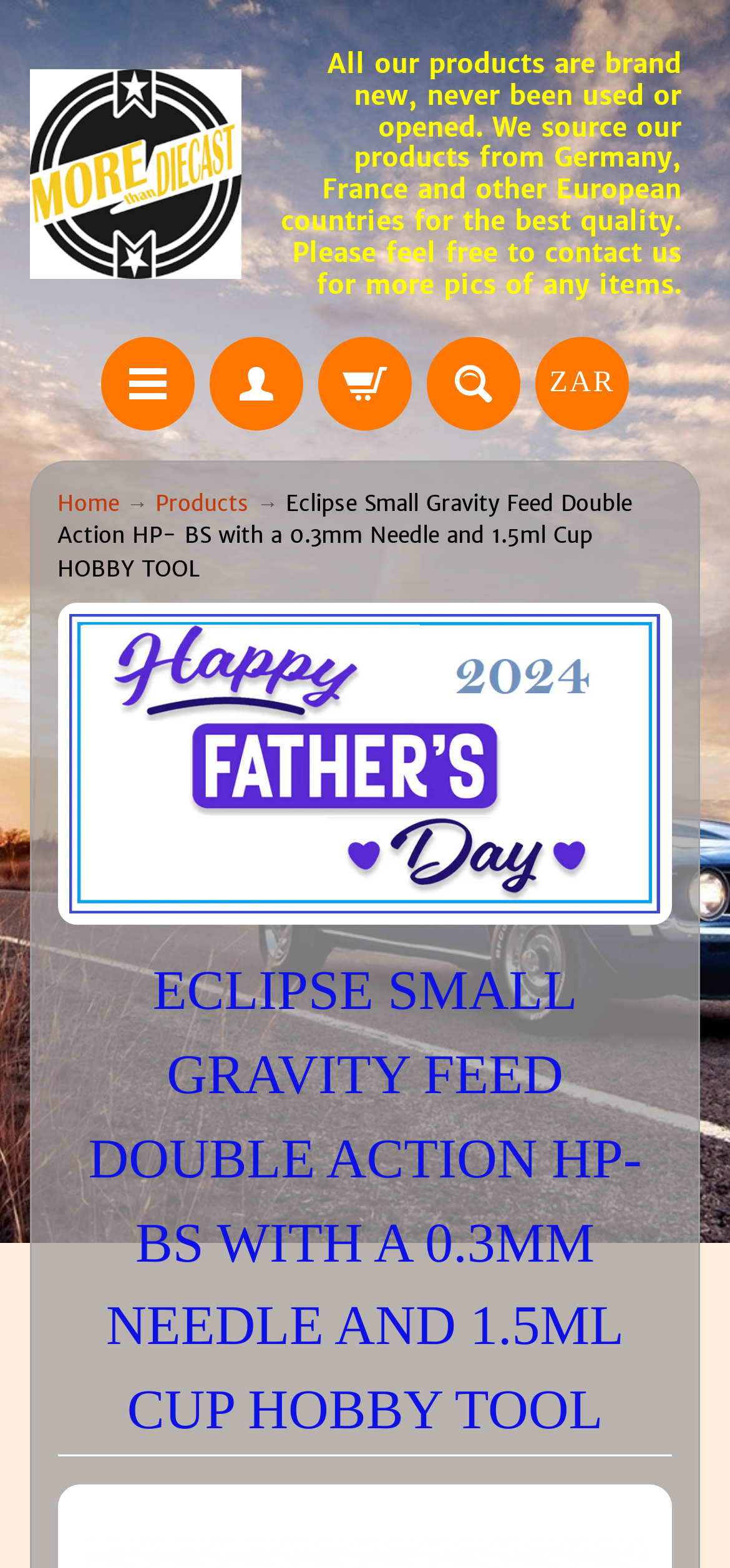Find the bounding box coordinates of the clickable area required to complete the following action: "visit the website homepage".

[0.078, 0.313, 0.163, 0.329]